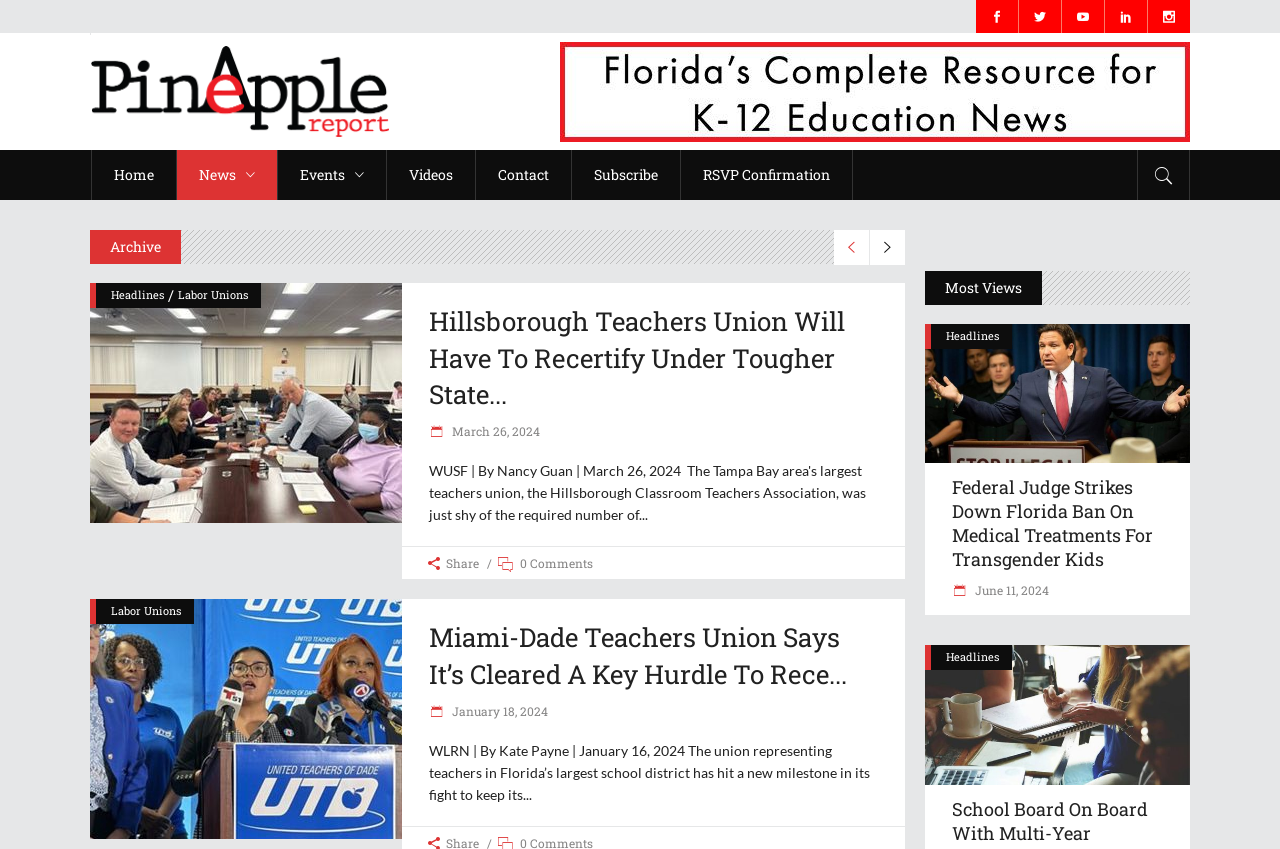For the given element description Headlines, determine the bounding box coordinates of the UI element. The coordinates should follow the format (top-left x, top-left y, bottom-right x, bottom-right y) and be within the range of 0 to 1.

[0.739, 0.382, 0.78, 0.41]